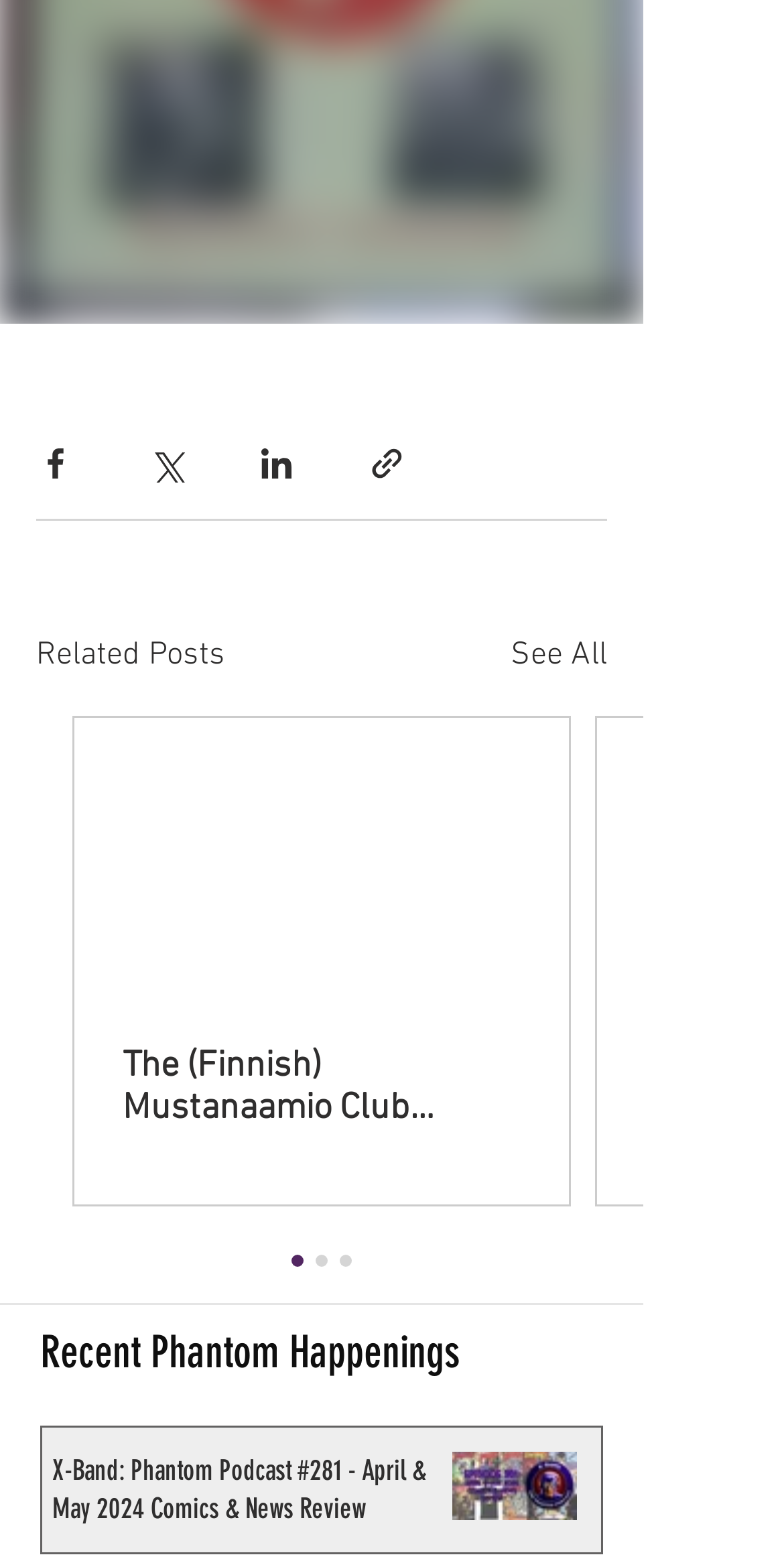Locate the bounding box coordinates of the area that needs to be clicked to fulfill the following instruction: "See all related posts". The coordinates should be in the format of four float numbers between 0 and 1, namely [left, top, right, bottom].

[0.651, 0.405, 0.774, 0.436]